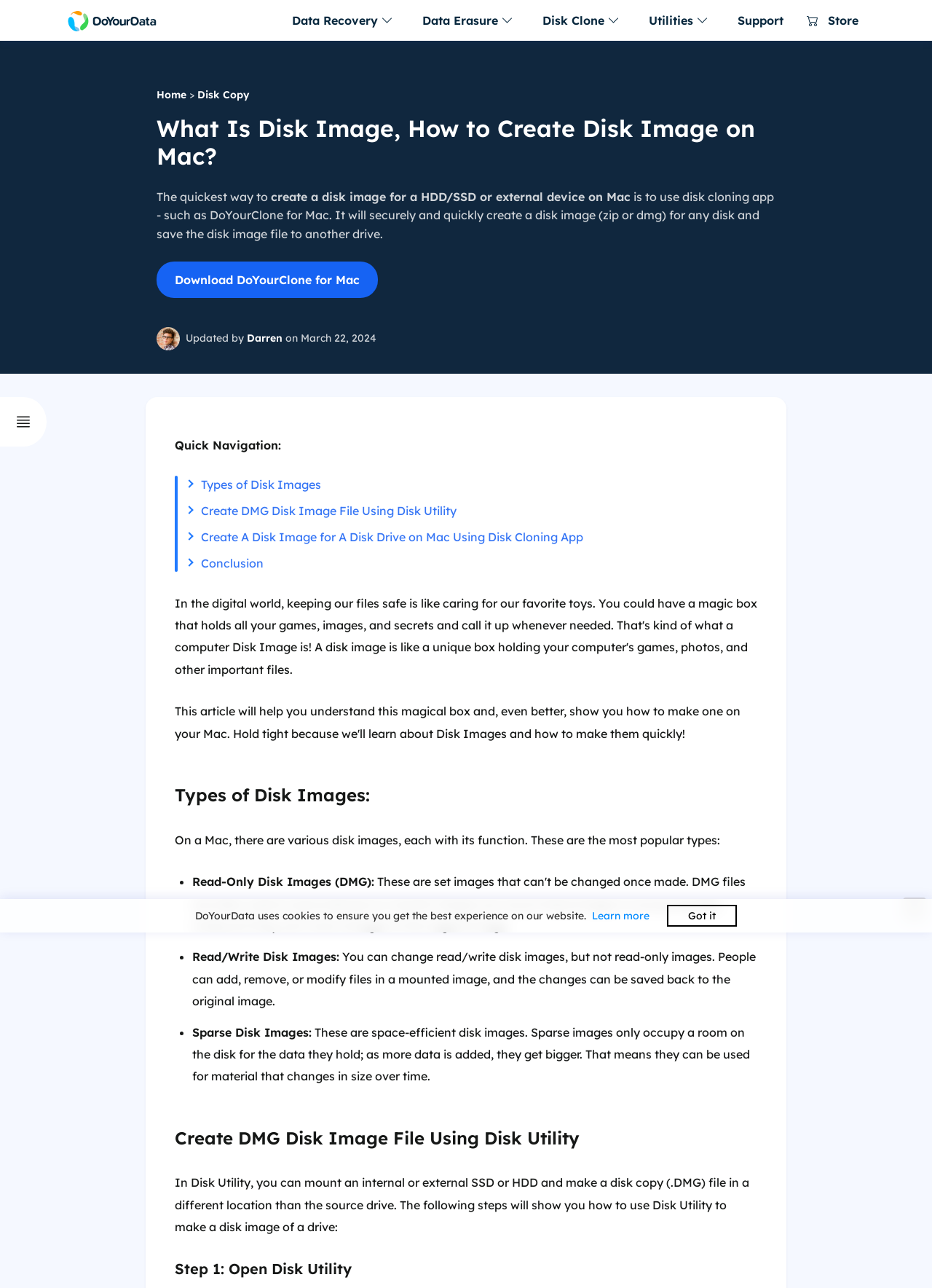What is the purpose of sparse disk images?
Analyze the image and deliver a detailed answer to the question.

Sparse disk images are space-efficient, meaning they only occupy a room on the disk for the data they hold, and they get bigger as more data is added, making them suitable for material that changes in size over time.